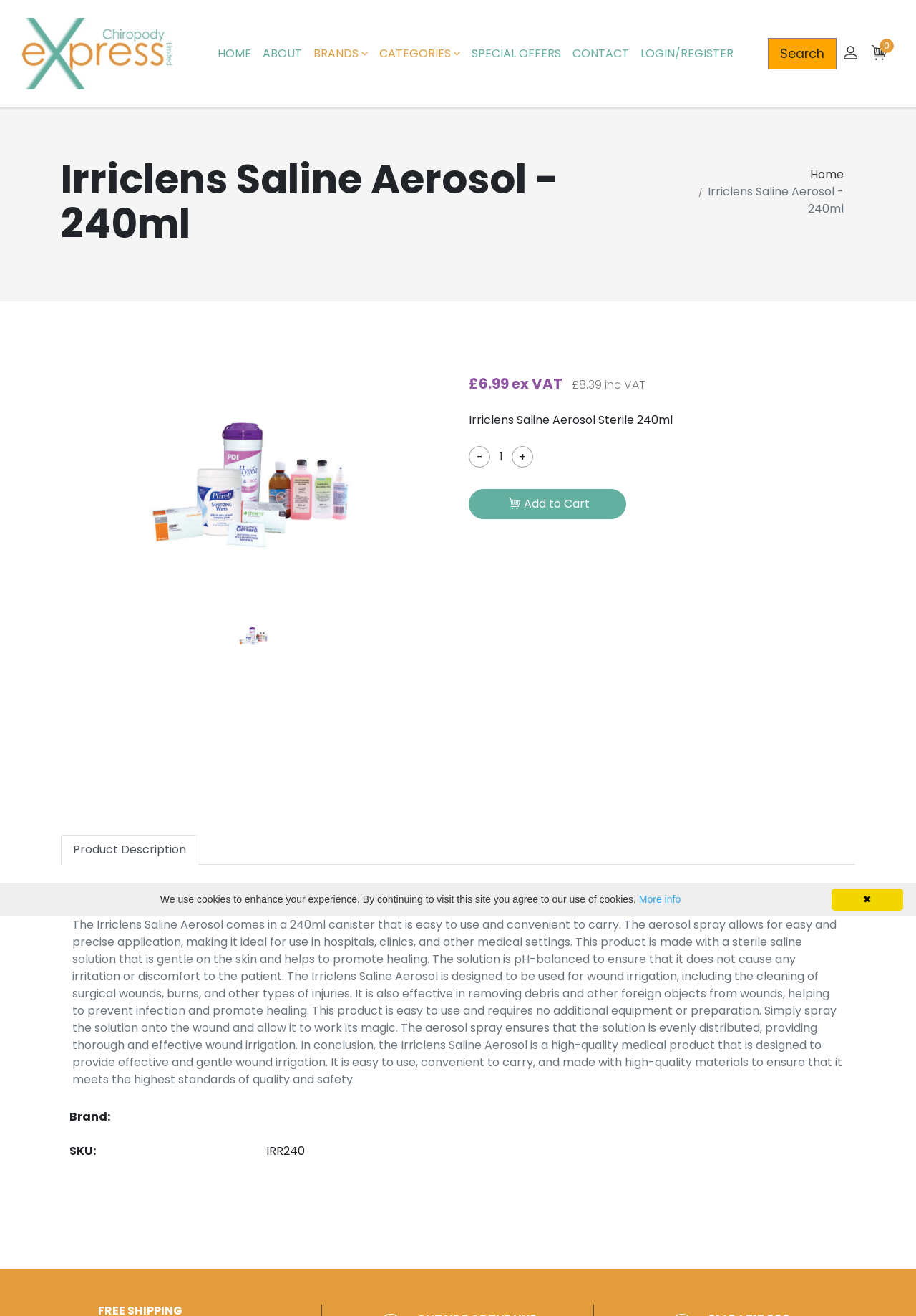What is the brand of Irriclens Saline Aerosol?
Answer the question with a single word or phrase derived from the image.

Not specified